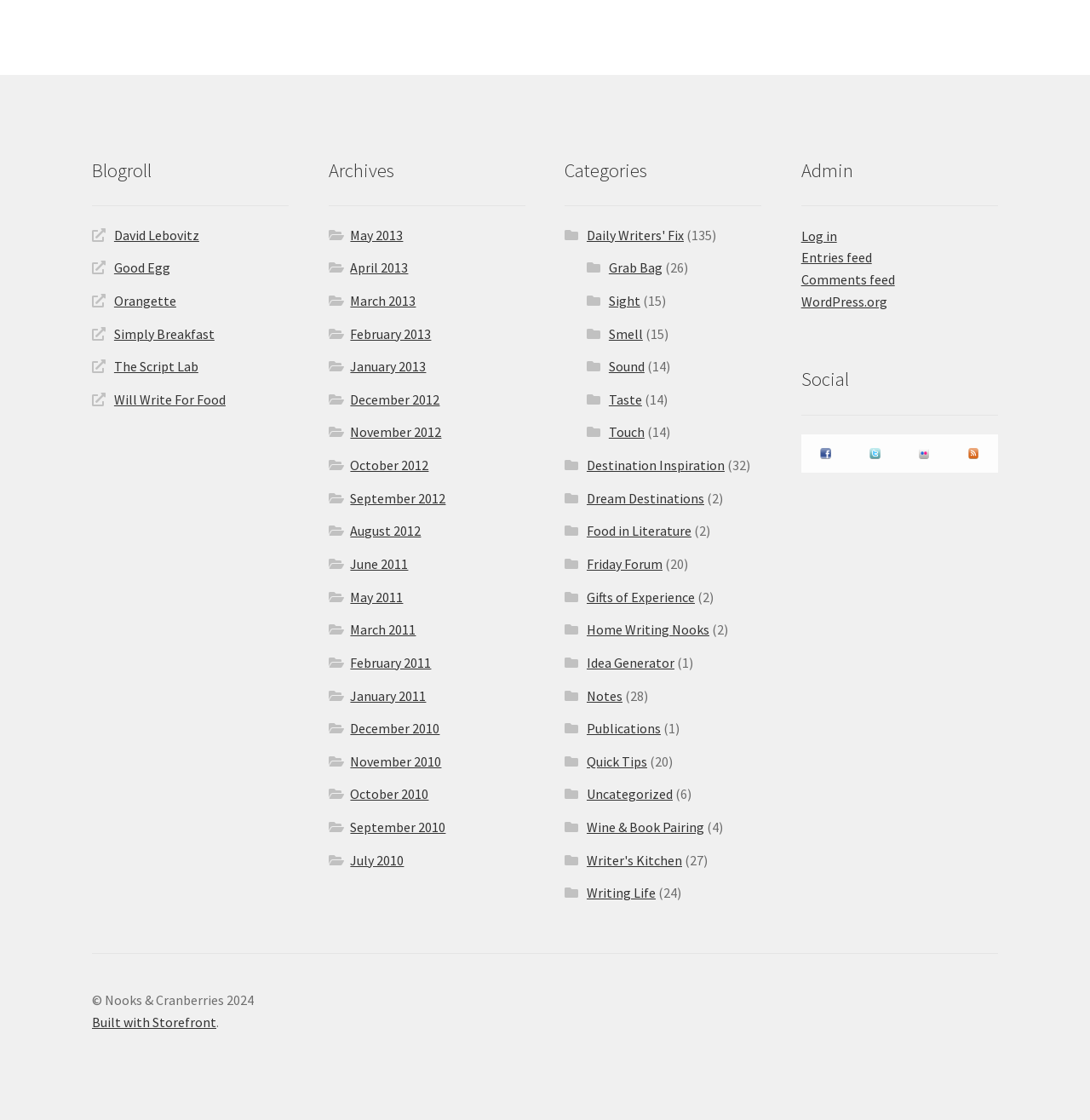Please provide the bounding box coordinates for the element that needs to be clicked to perform the following instruction: "View EUGENIA 2020 New fashion big boxsunglasses". The coordinates should be given as four float numbers between 0 and 1, i.e., [left, top, right, bottom].

None